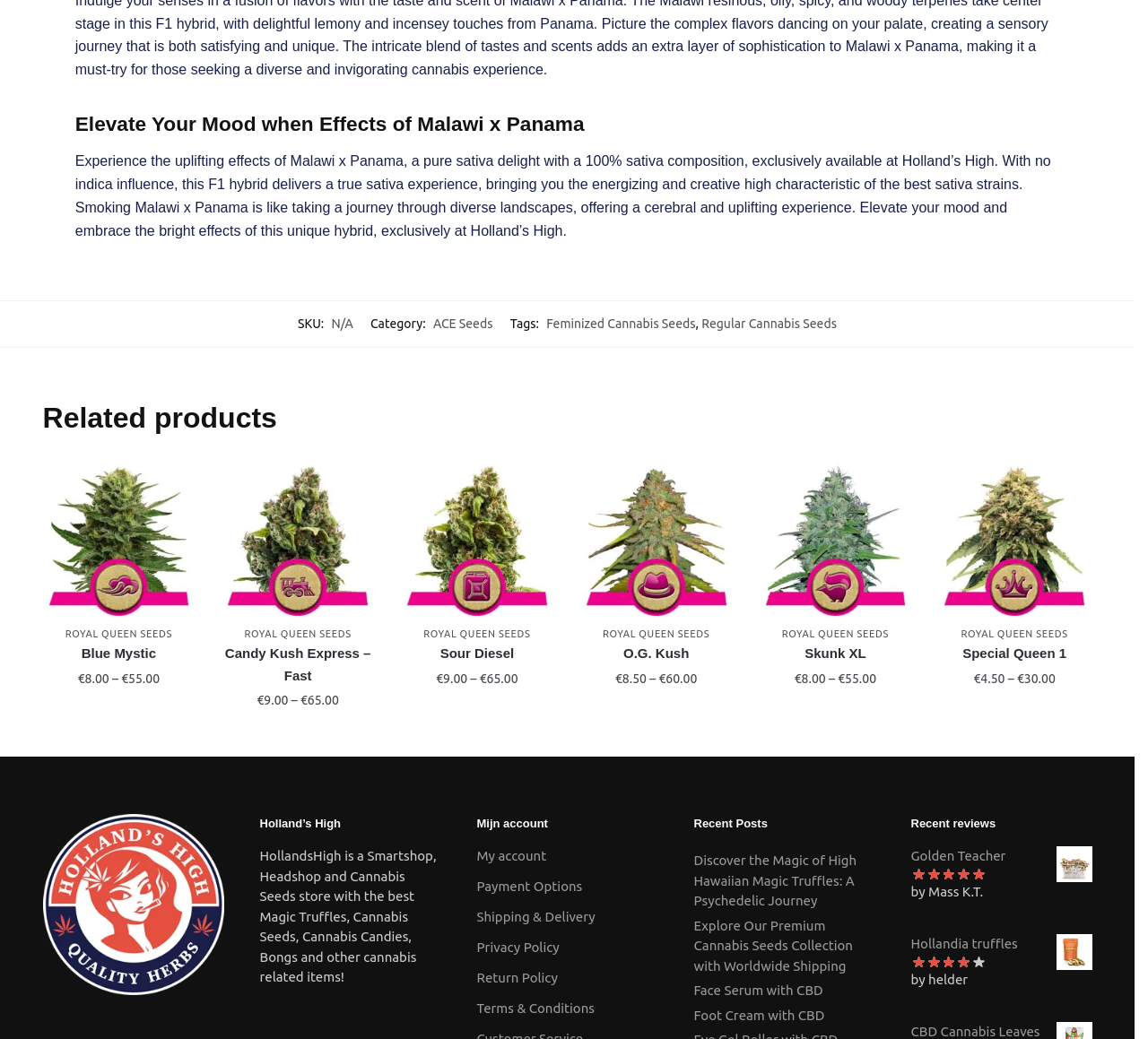Provide a one-word or brief phrase answer to the question:
What is the price range of the products?

€4.50 - €65.00